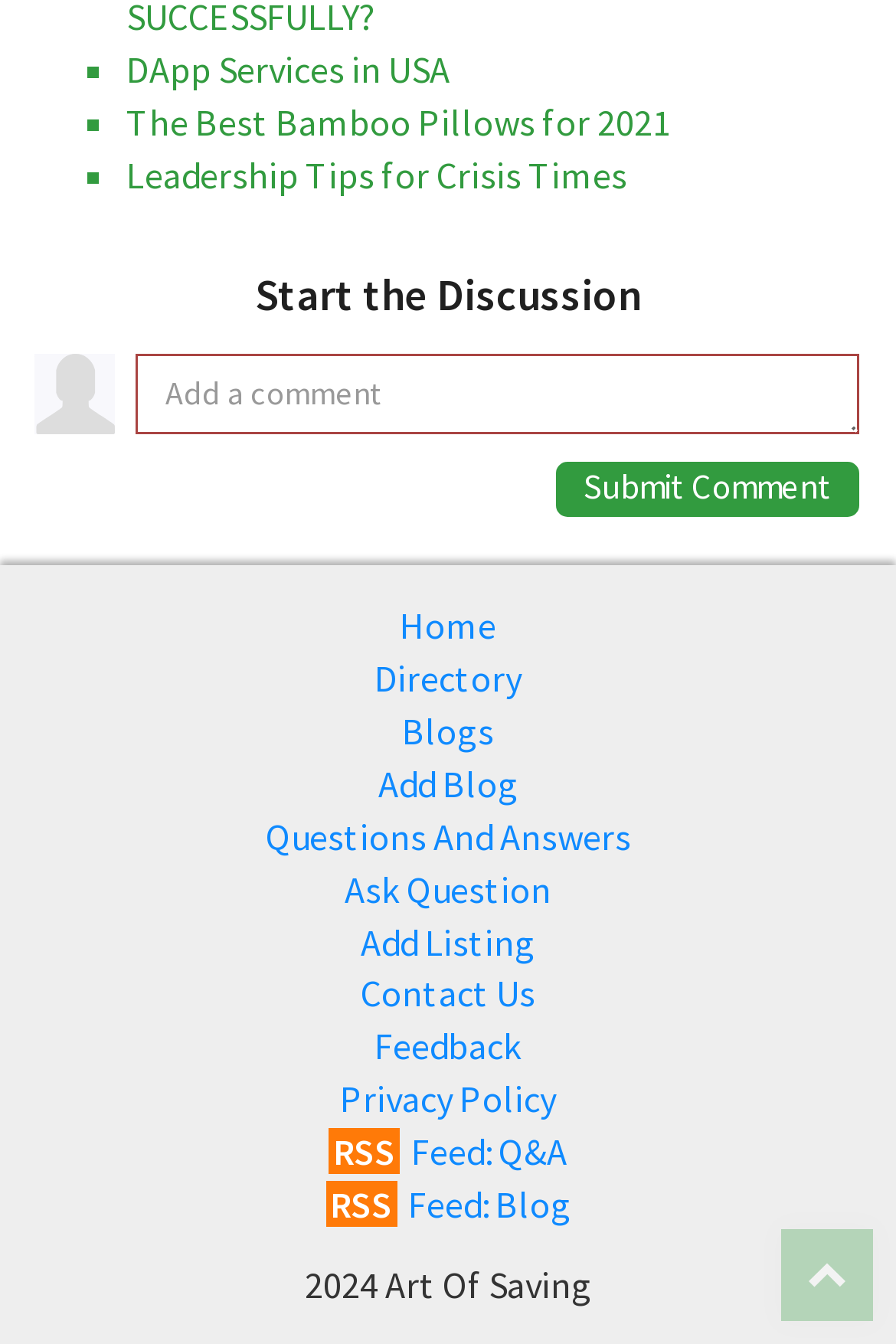Find and provide the bounding box coordinates for the UI element described here: "DApp Services in USA". The coordinates should be given as four float numbers between 0 and 1: [left, top, right, bottom].

[0.141, 0.035, 0.503, 0.069]